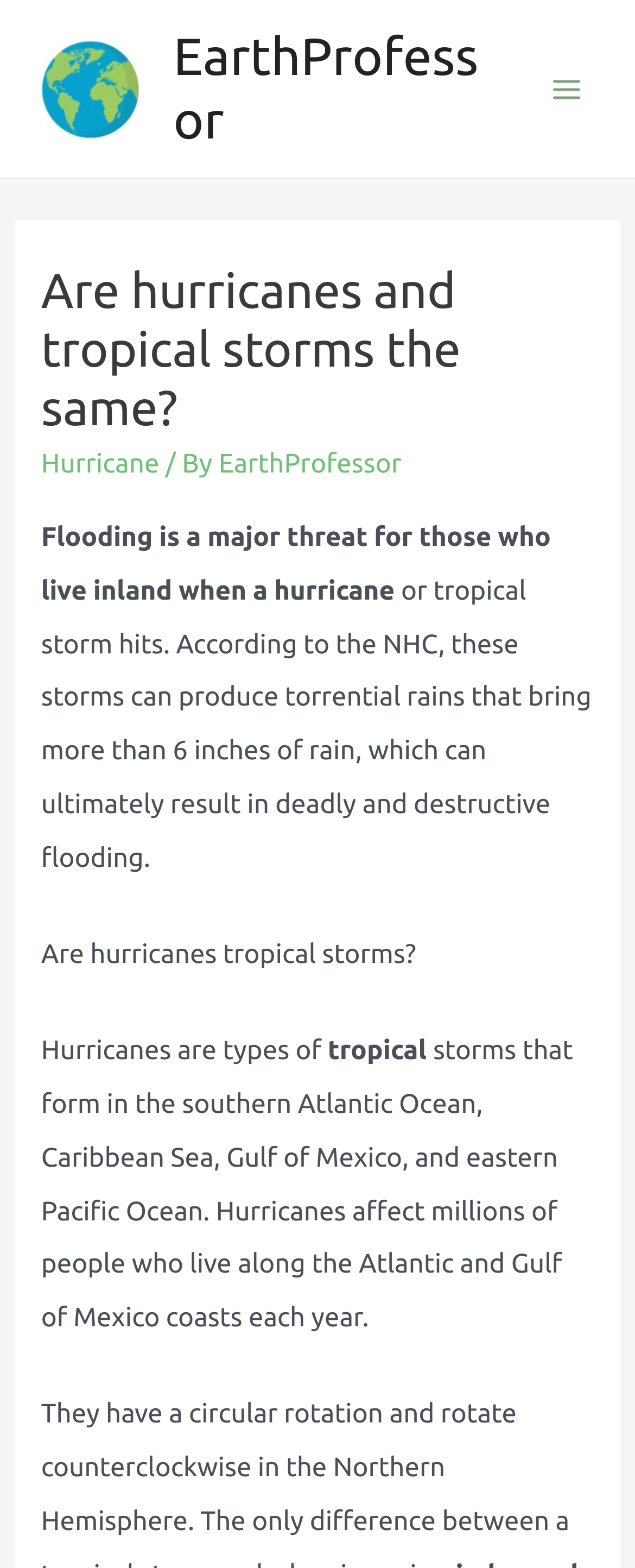What is the impact of hurricanes on people living along the coast?
Please provide a detailed and comprehensive answer to the question.

The webpage states that hurricanes affect millions of people who live along the Atlantic and Gulf of Mexico coasts each year, indicating the significant impact of these storms on coastal communities.